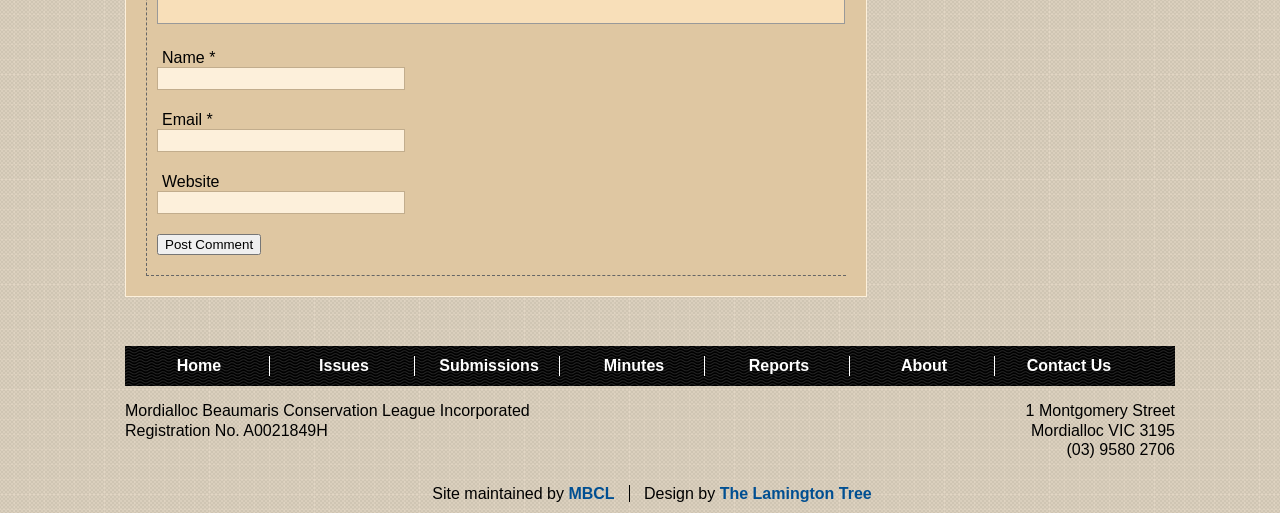Answer the question below using just one word or a short phrase: 
What is the organization's registration number?

A0021849H